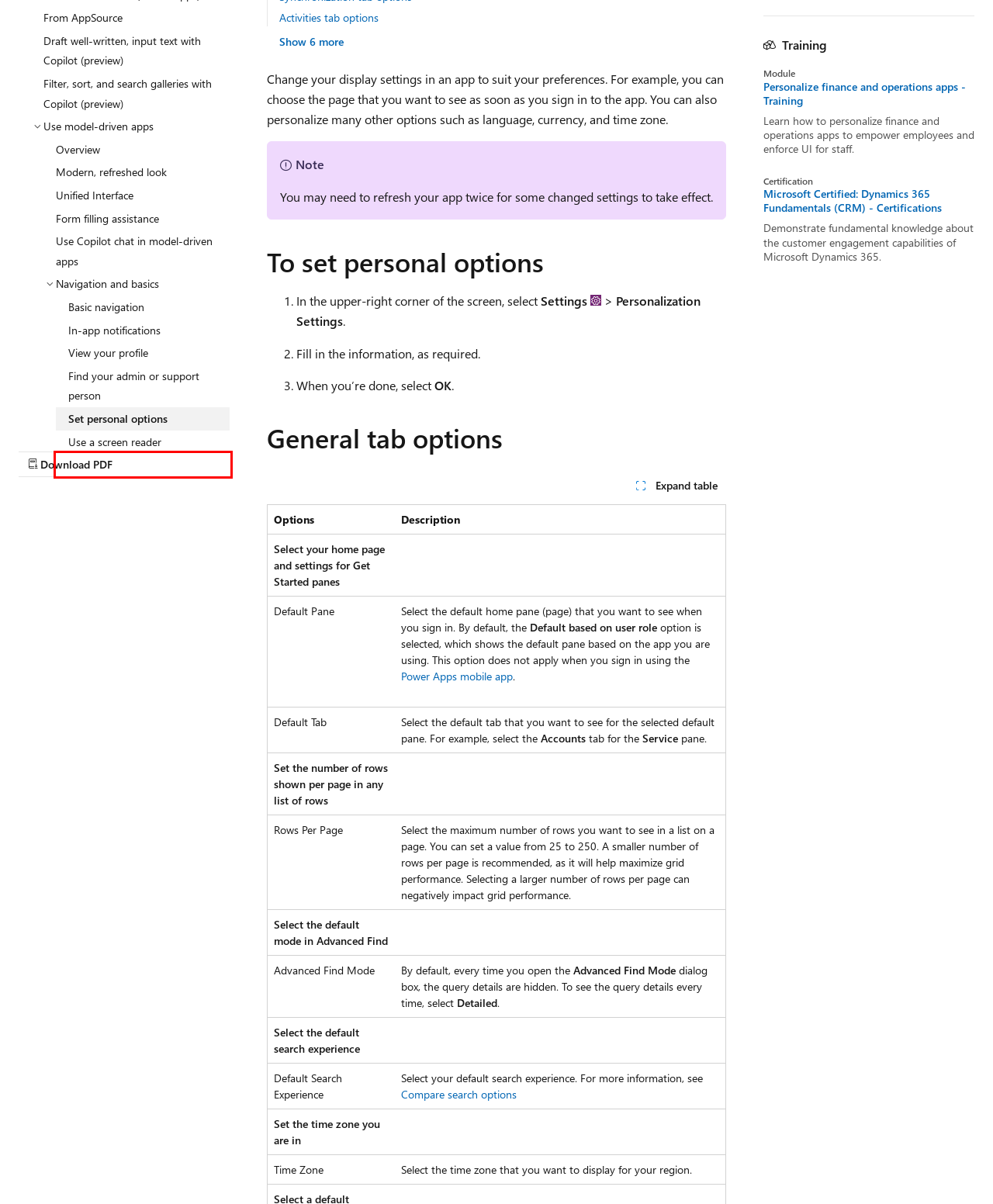Look at the screenshot of a webpage where a red rectangle bounding box is present. Choose the webpage description that best describes the new webpage after clicking the element inside the red bounding box. Here are the candidates:
A. Modern, refreshed look for model-driven apps - Power Apps | Microsoft Learn
B. Use AI Builder in Power Apps - Power Apps | Microsoft Learn
C. Use a screen reader in model-driven apps - Power Apps | Microsoft Learn
D. View your user profile in model-driven apps - Power Apps | Microsoft Learn
E. Use Copilot chat in model-driven apps - Power Apps | Microsoft Learn
F. Use model-driven apps in Power Apps - Power Apps | Microsoft Learn
G. In-app notifications in model-driven apps - Power Apps | Microsoft Learn
H. Use keyboard shortcuts in Power Apps - Power Apps | Microsoft Learn

H